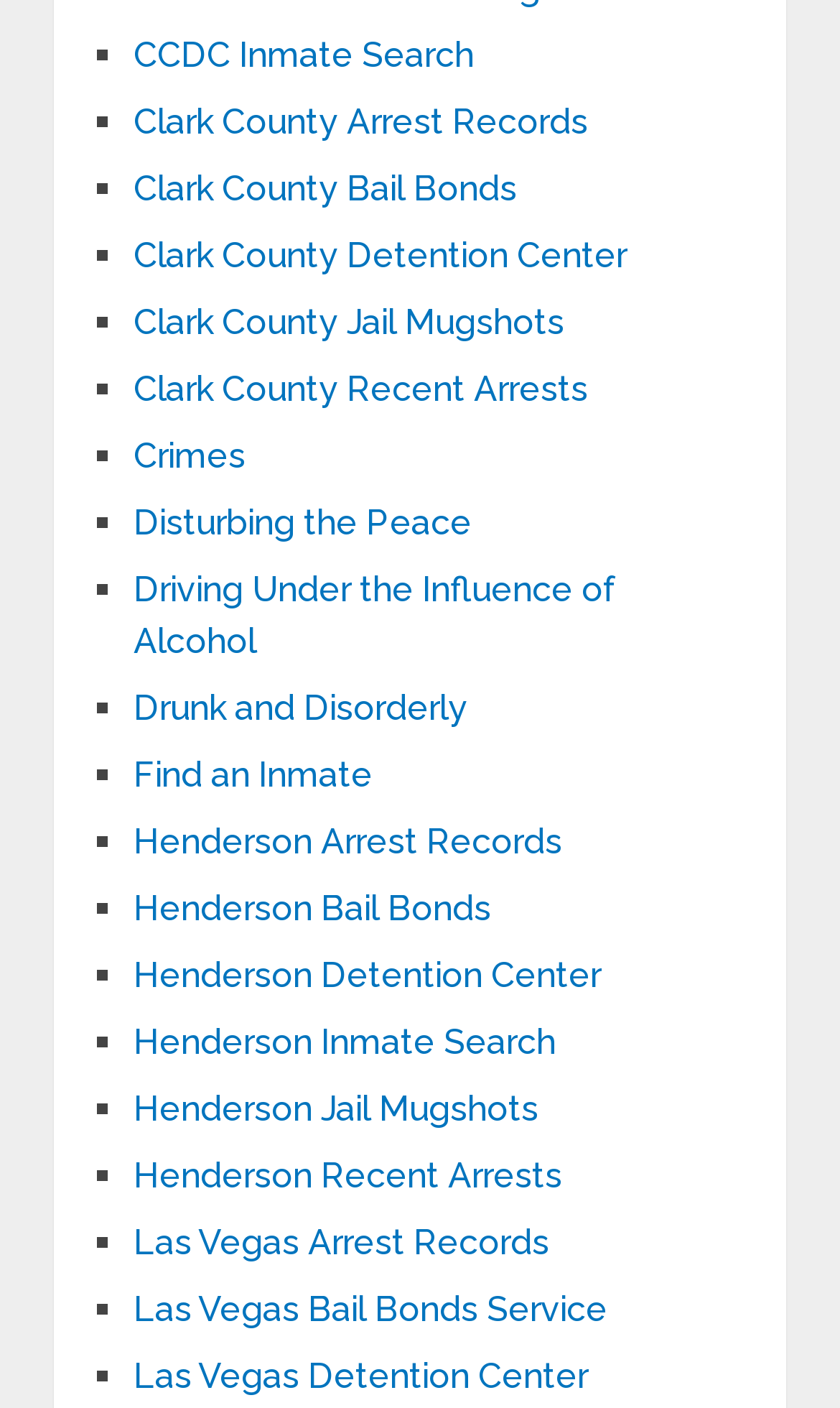Please reply to the following question with a single word or a short phrase:
What is the last link on the webpage?

Las Vegas Detention Center